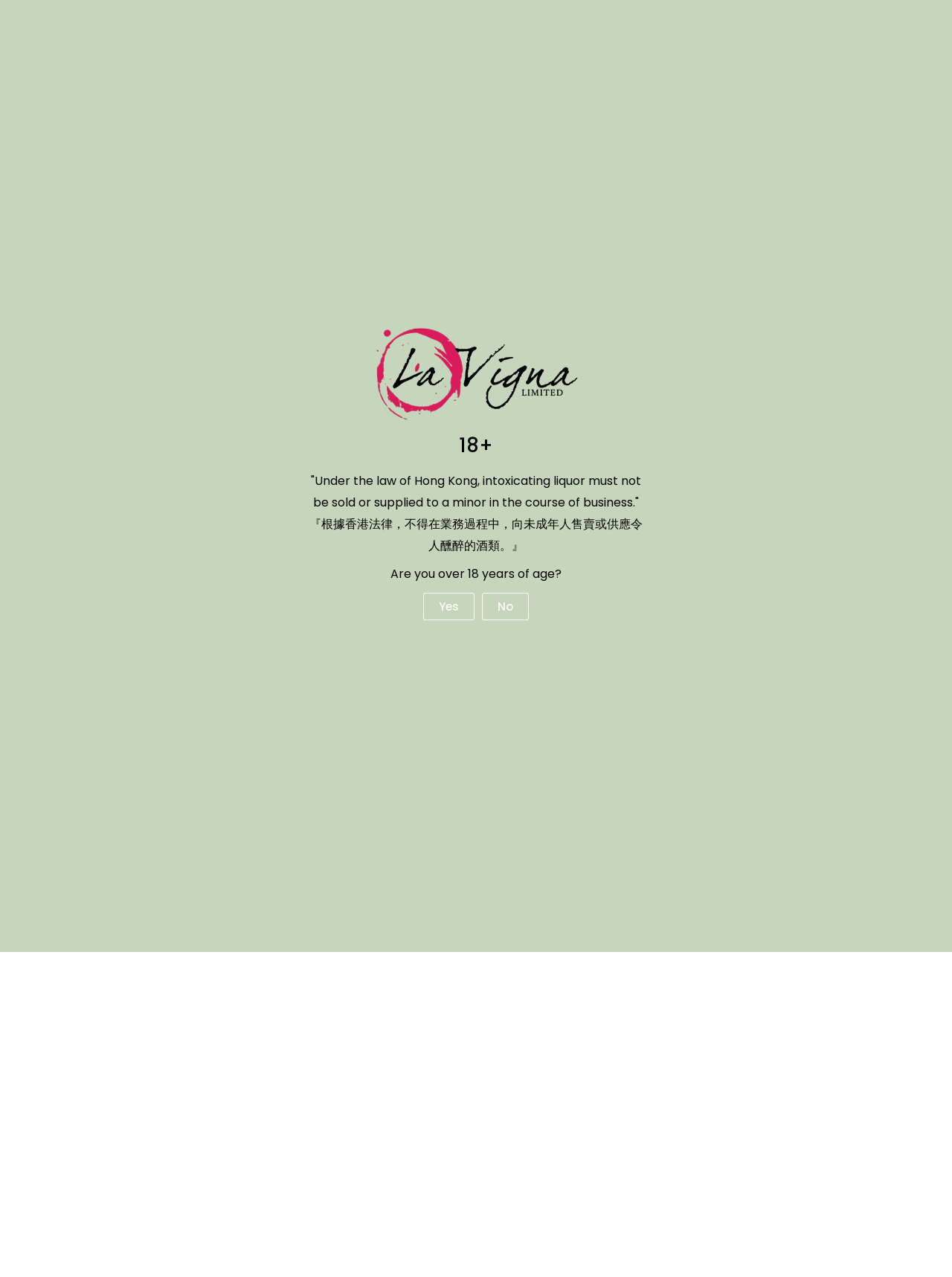Give a detailed account of the webpage, highlighting key information.

This webpage is about a wine product, specifically Valpolicella Ripasso Classico Superiore DOC. At the top, there is a dialog box asking users to verify their age, with a heading "La Vigna HK" and an image of the same name. Below this, there is a warning message about the sale of liquor to minors in Hong Kong.

On the top-left corner, there is a link to "La Vigna HK" and an image of the same name. Next to it, there is a navigation menu with links to "Home", "Our Story", "Wineries", "All Wines", and "Contact Us". On the top-right corner, there are links to an account icon, a search icon, and a shopping cart icon.

The main content of the page is about the wine product, with a heading "Valpolicella Ripasso Classico Superiore DOC" and details about the wine, including its winery, region, grape variety, production area, appellation, serving temperature, and alcohol strength. There are also links to download a technical sheet and to add the product to a wishlist or basket.

Below the product details, there are social sharing links to share the page on Facebook, Twitter, and WhatsApp. There is also a tab list with three tabs: "Description", "Additional information", and "Reviews (0)". The "Description" tab is selected by default and displays a detailed description of the wine, including its pairing, appearance, and tasting notes.

At the bottom of the page, there is a heading "Related products" but no products are listed.